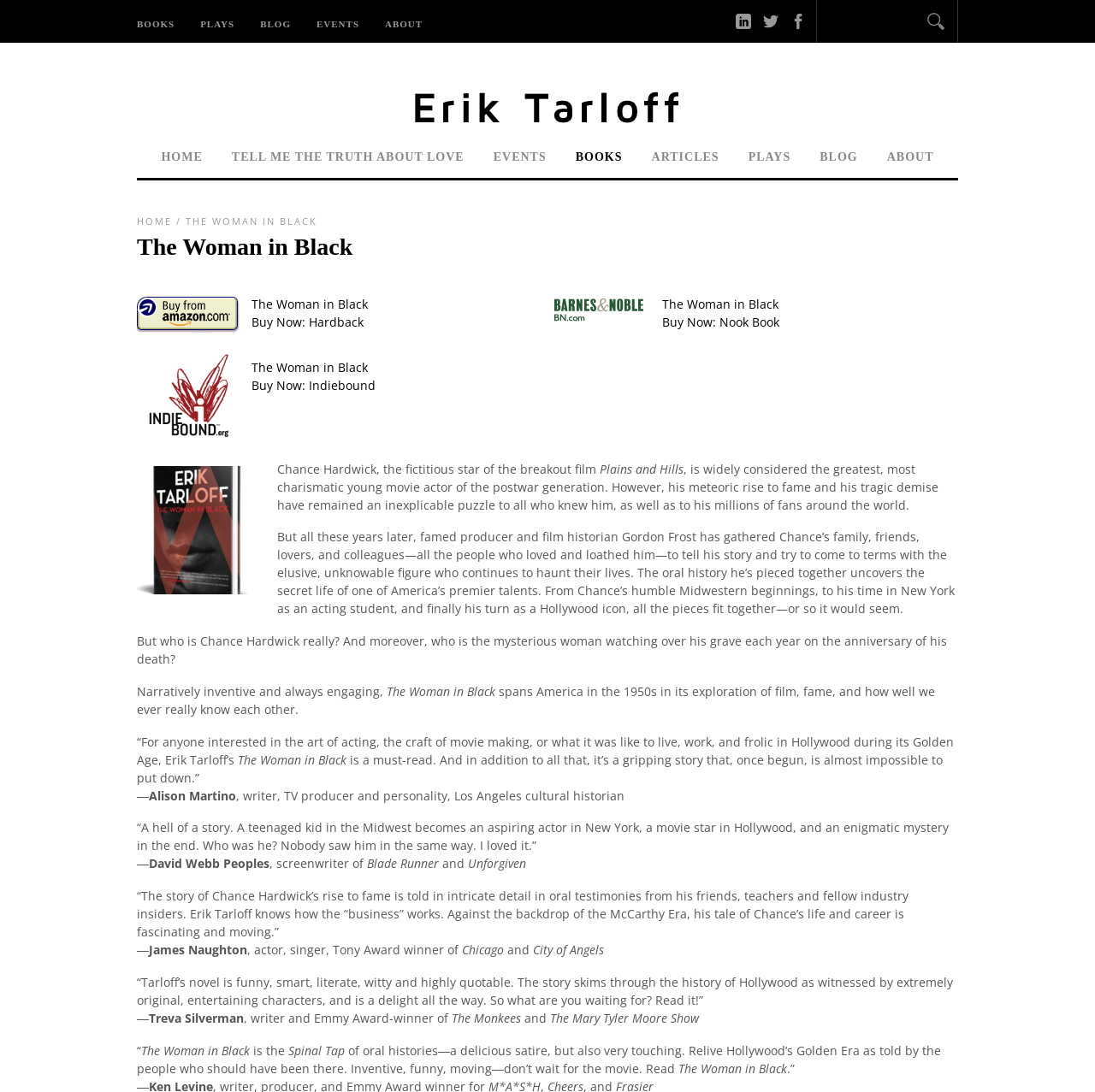Identify the bounding box coordinates necessary to click and complete the given instruction: "Buy The Woman in Black Nook Book".

[0.605, 0.271, 0.712, 0.302]